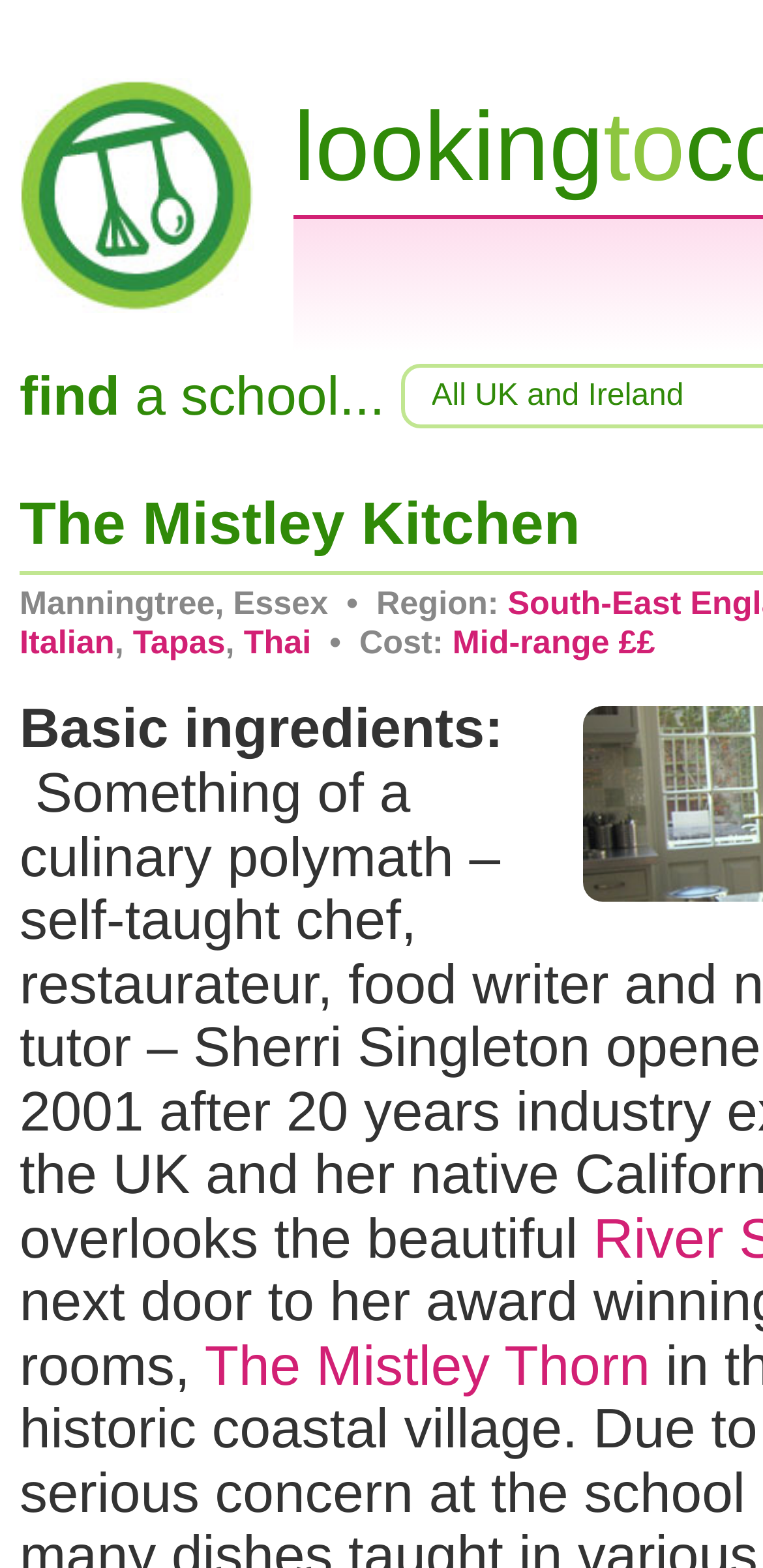Illustrate the webpage's structure and main components comprehensively.

The webpage appears to be a profile page for a cookery school called "The Mistley Kitchen". At the top left corner, there is an image with the text "Looking to Cook - click to go to the home page", which serves as a logo and a link to the homepage. 

Below the logo, there are two lines of text, "find" and "a school...", which seem to be part of a search function or a tagline. 

On the left side of the page, there is a section with the location "Manningtree, Essex" and a label "Region:". This is followed by a list of cuisine options, including "Italian", "Tapas", and "Thai", which are presented as links. 

To the right of the cuisine options, there is a label "Cost:" followed by a link "Mid-range ££", indicating the price range of the cookery school. 

Further down the page, there is a heading "Basic ingredients:" which appears to be the start of a description or article about the cookery school. 

At the bottom of the page, there is a link "The Mistley Thorn", which may be related to the cookery school or a partner organization.